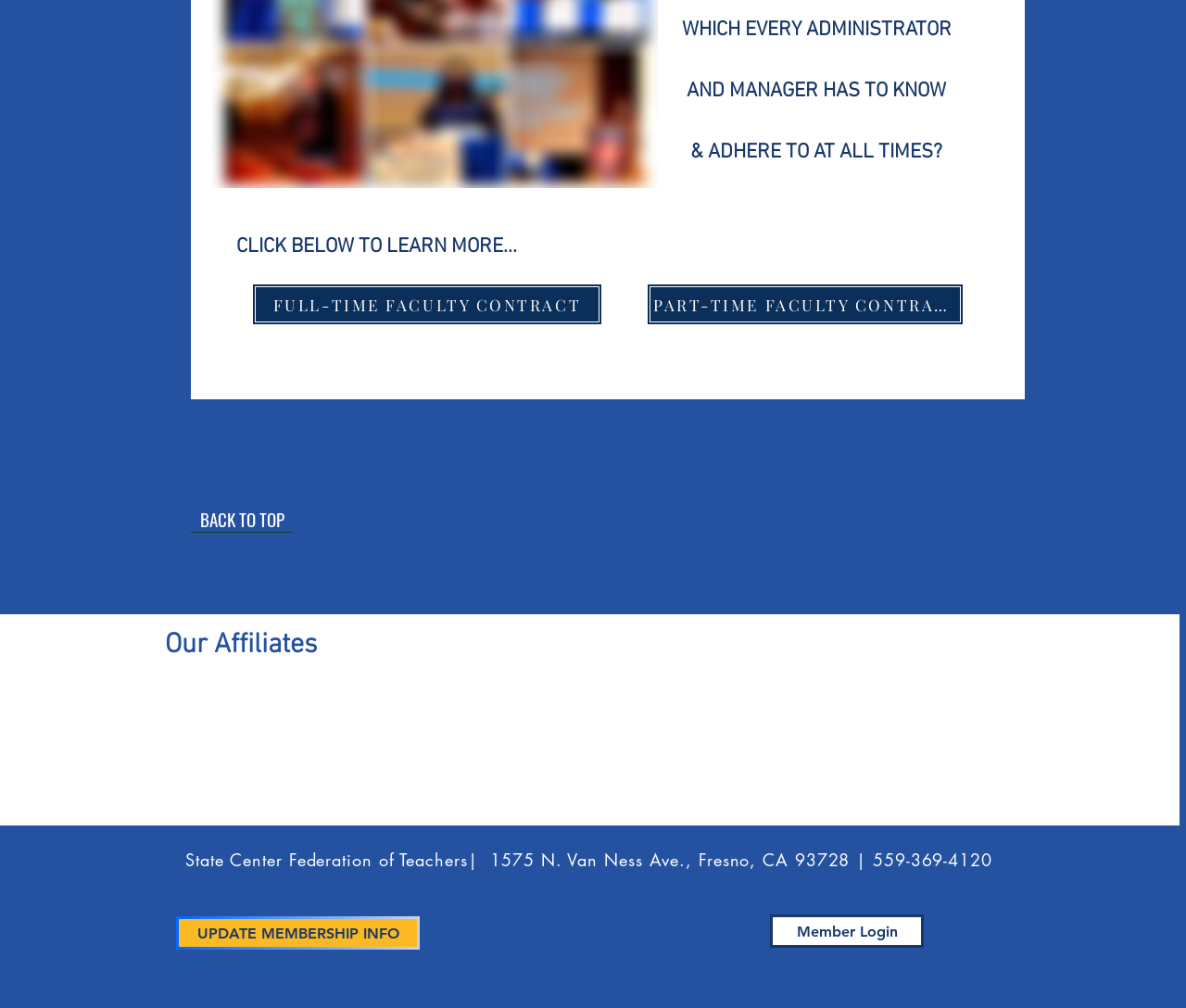Bounding box coordinates must be specified in the format (top-left x, top-left y, bottom-right x, bottom-right y). All values should be floating point numbers between 0 and 1. What are the bounding box coordinates of the UI element described as: Member Login

[0.649, 0.907, 0.779, 0.94]